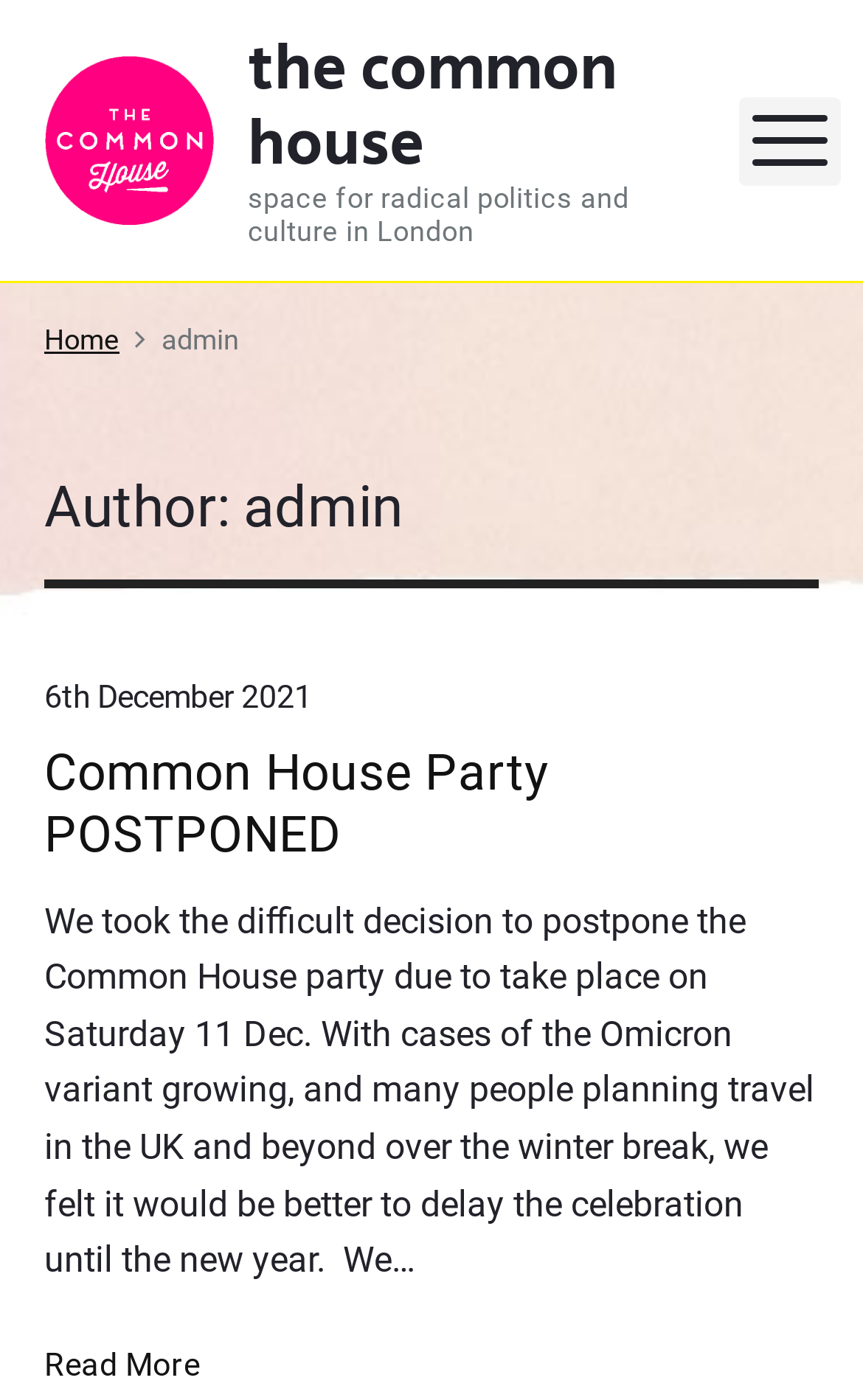What is the current date mentioned in the post?
Answer the question with a detailed explanation, including all necessary information.

Based on the time element 'Monday, December 6, 2021, 11:43 am', I can infer that the current date mentioned in the post is Monday, December 6, 2021.